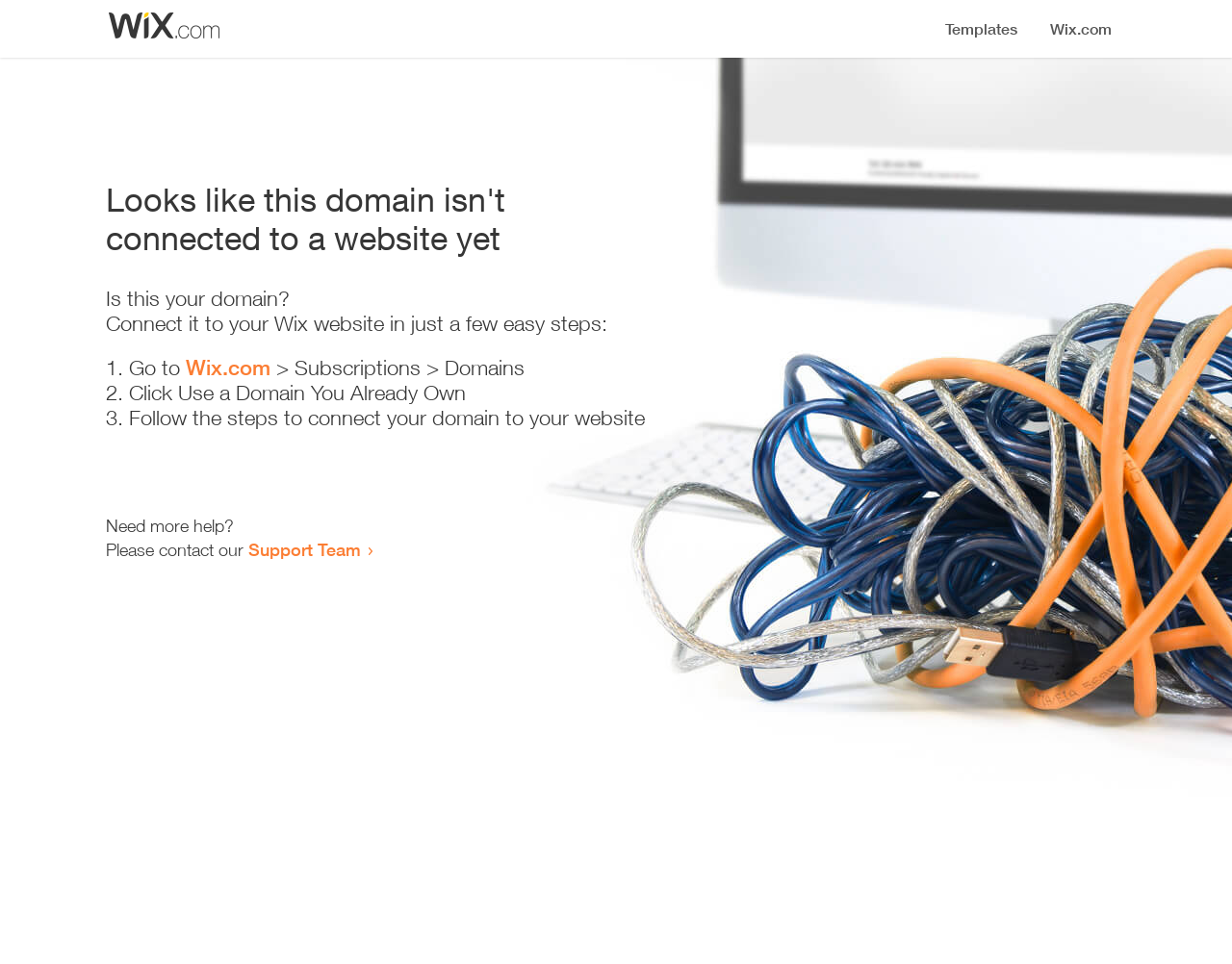Identify the coordinates of the bounding box for the element described below: "Wix.com". Return the coordinates as four float numbers between 0 and 1: [left, top, right, bottom].

[0.151, 0.368, 0.22, 0.394]